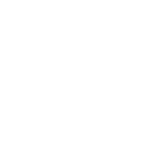Answer the following inquiry with a single word or phrase:
What is the cut of the pants?

Straight leg